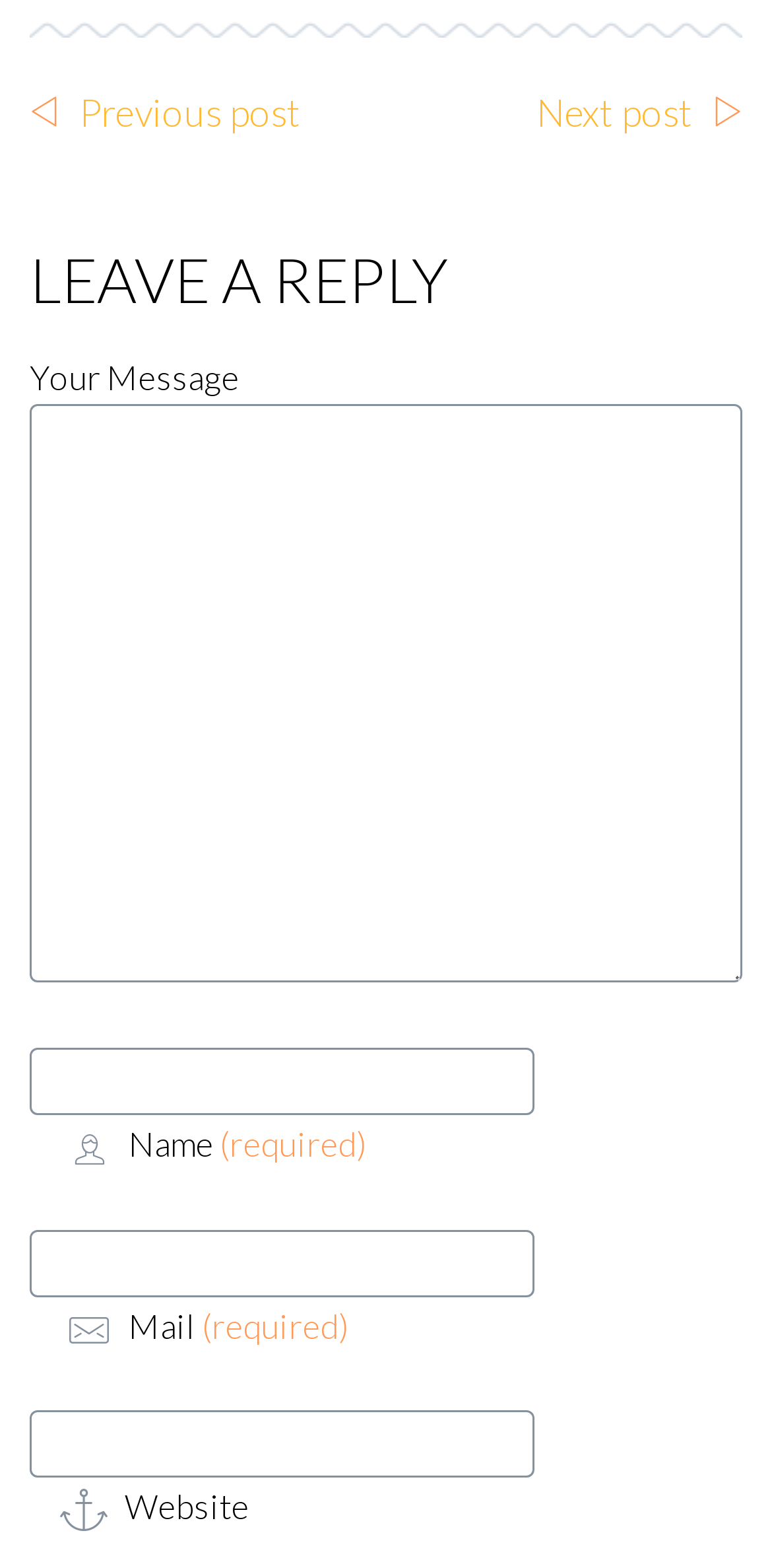What is the purpose of the links at the top of the page?
Use the image to give a comprehensive and detailed response to the question.

The links labeled 'Previous post' and 'Next post' are located at the top of the page, suggesting that they are intended to allow users to navigate between different posts or articles on the webpage. The presence of these links indicates that the webpage contains multiple posts or articles that users can browse through.